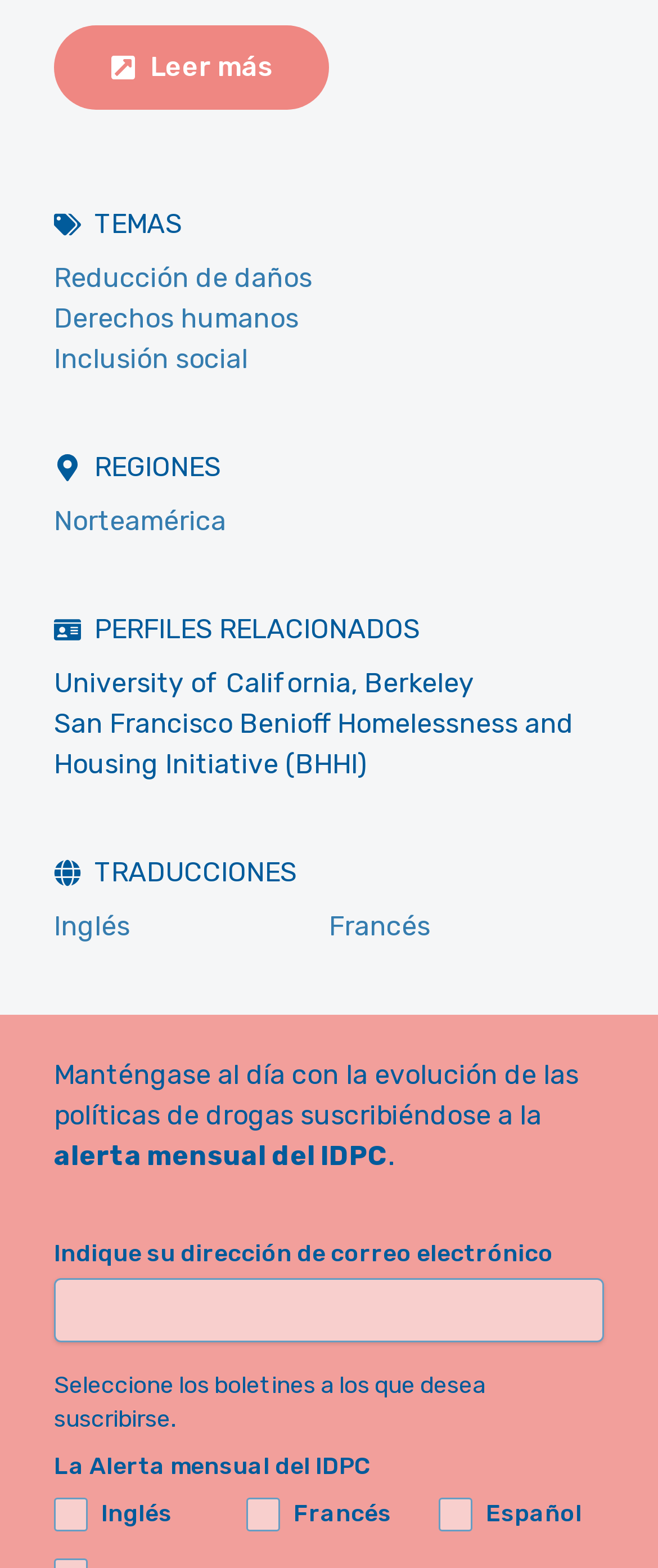Using the webpage screenshot, locate the HTML element that fits the following description and provide its bounding box: "Norteamérica".

[0.082, 0.322, 0.344, 0.343]